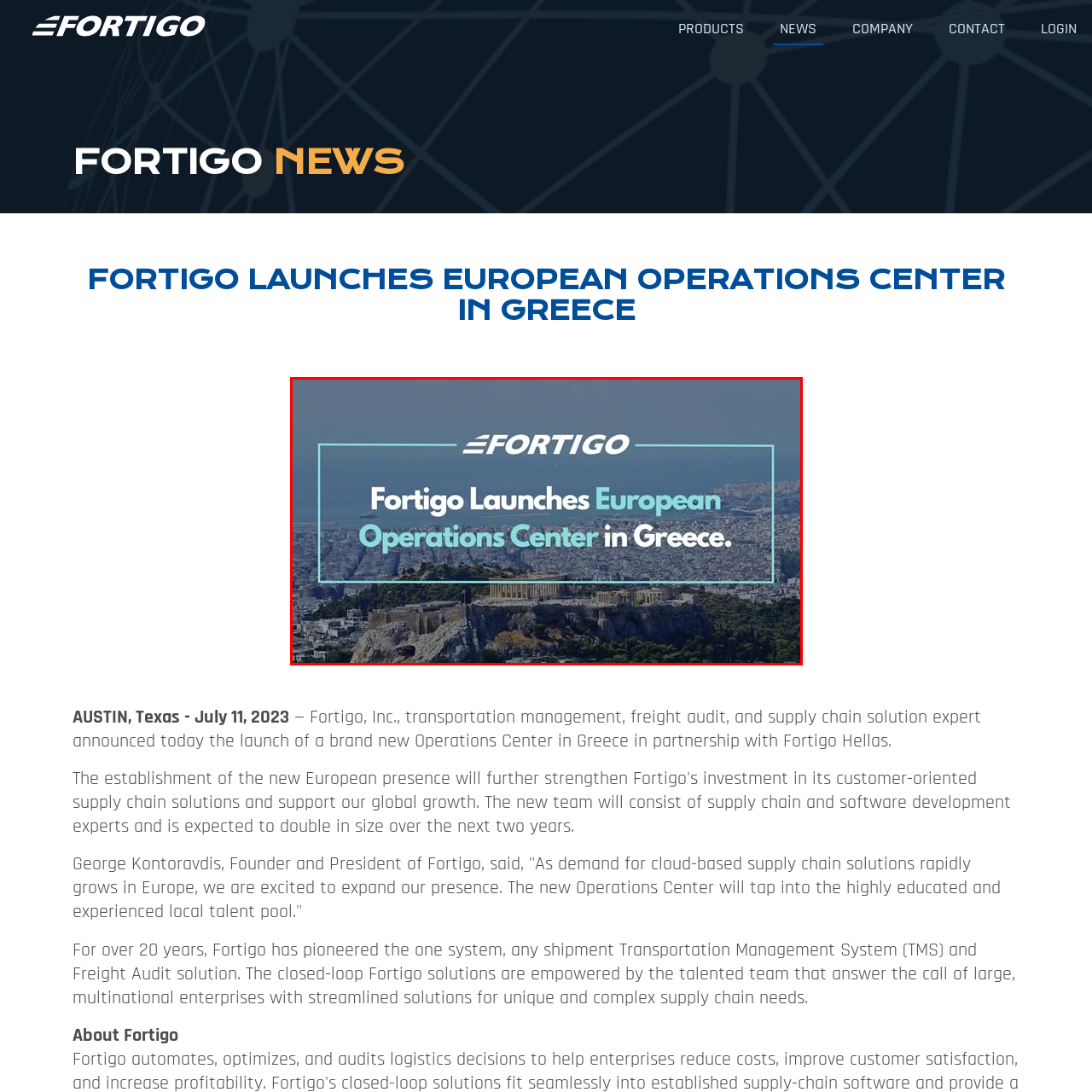View the element within the red boundary, What type of view is shown below the text in the graphic? 
Deliver your response in one word or phrase.

Aerial view